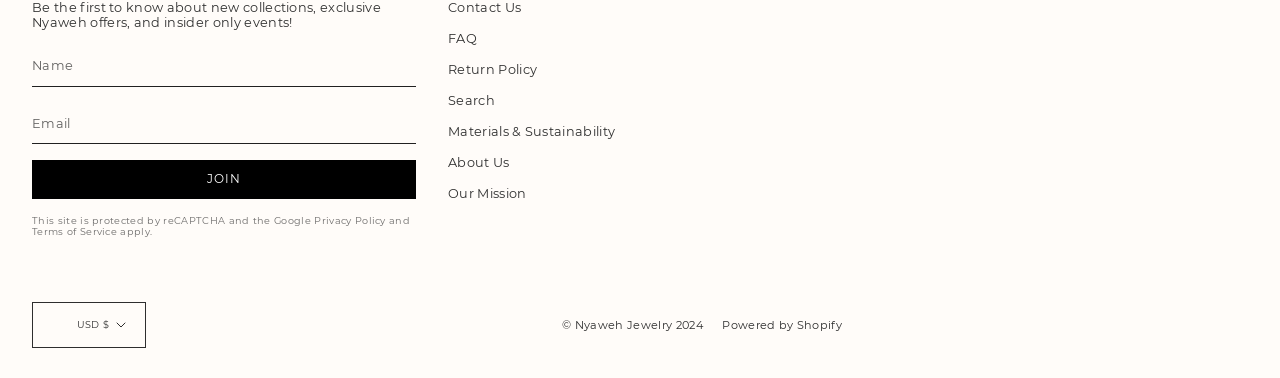Please locate the bounding box coordinates of the element that needs to be clicked to achieve the following instruction: "Contact us". The coordinates should be four float numbers between 0 and 1, i.e., [left, top, right, bottom].

[0.35, 0.001, 0.407, 0.04]